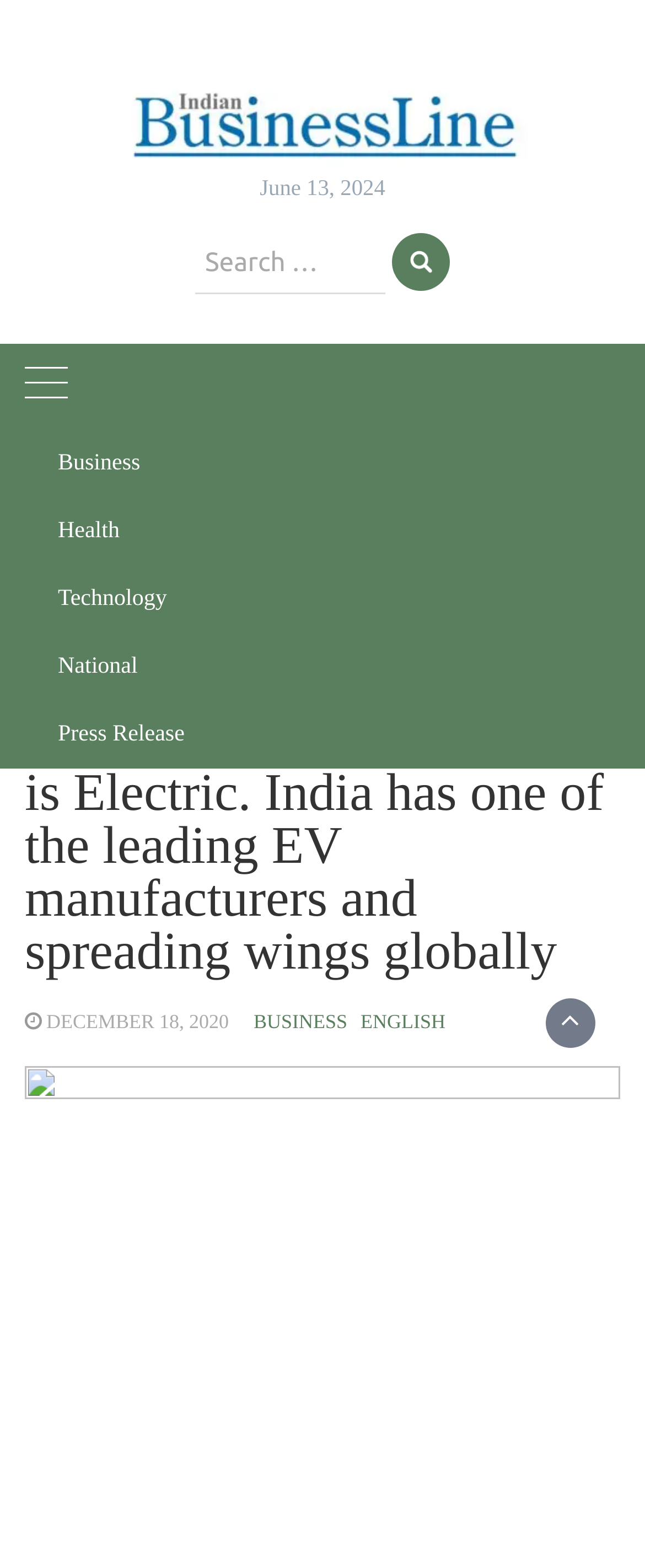What is the text above the breadcrumbs navigation?
From the image, respond using a single word or phrase.

The future of automobiles is Electric...